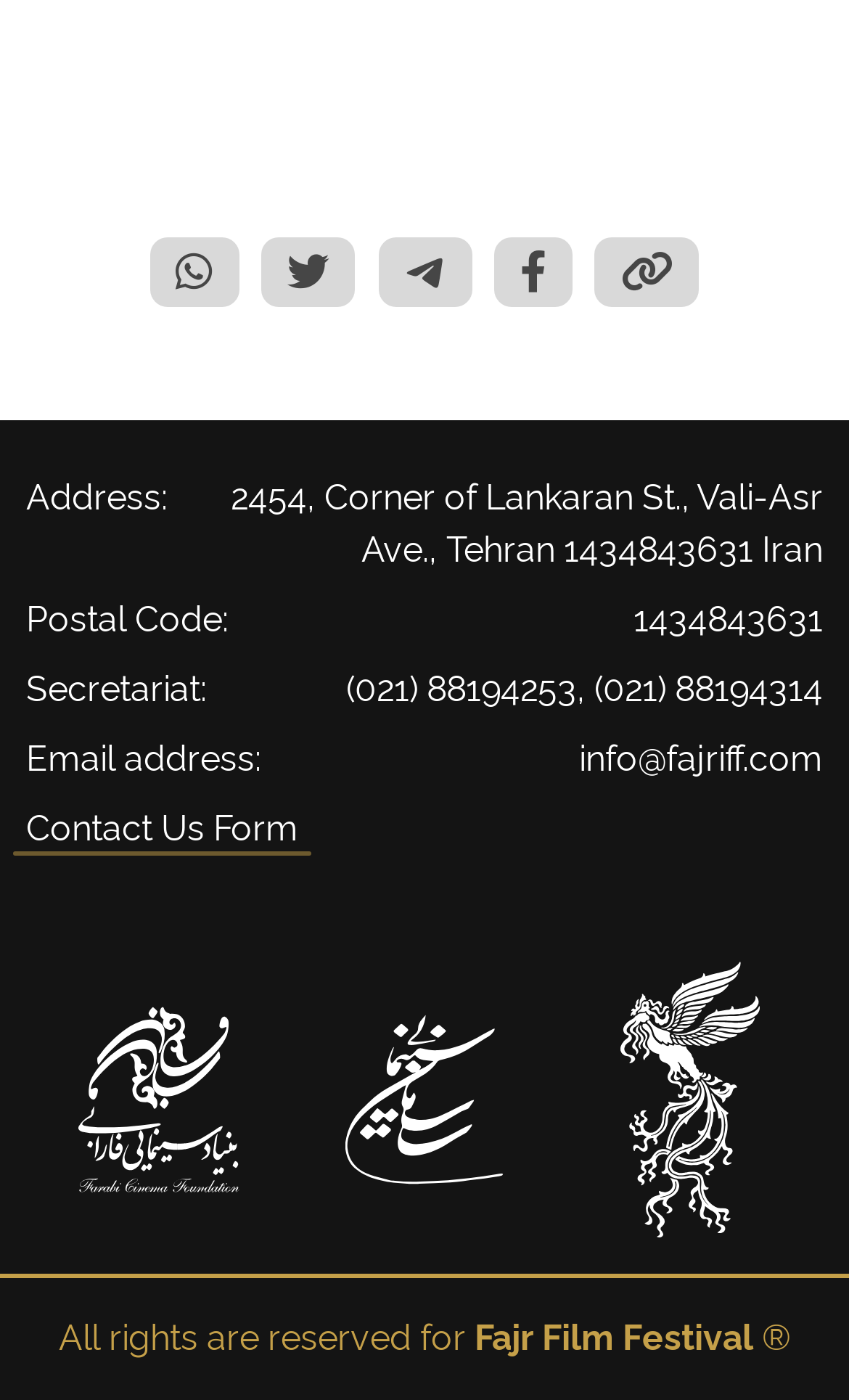Find the bounding box coordinates of the UI element according to this description: "title="41st Fajr International Film Festival"".

[0.718, 0.685, 0.908, 0.884]